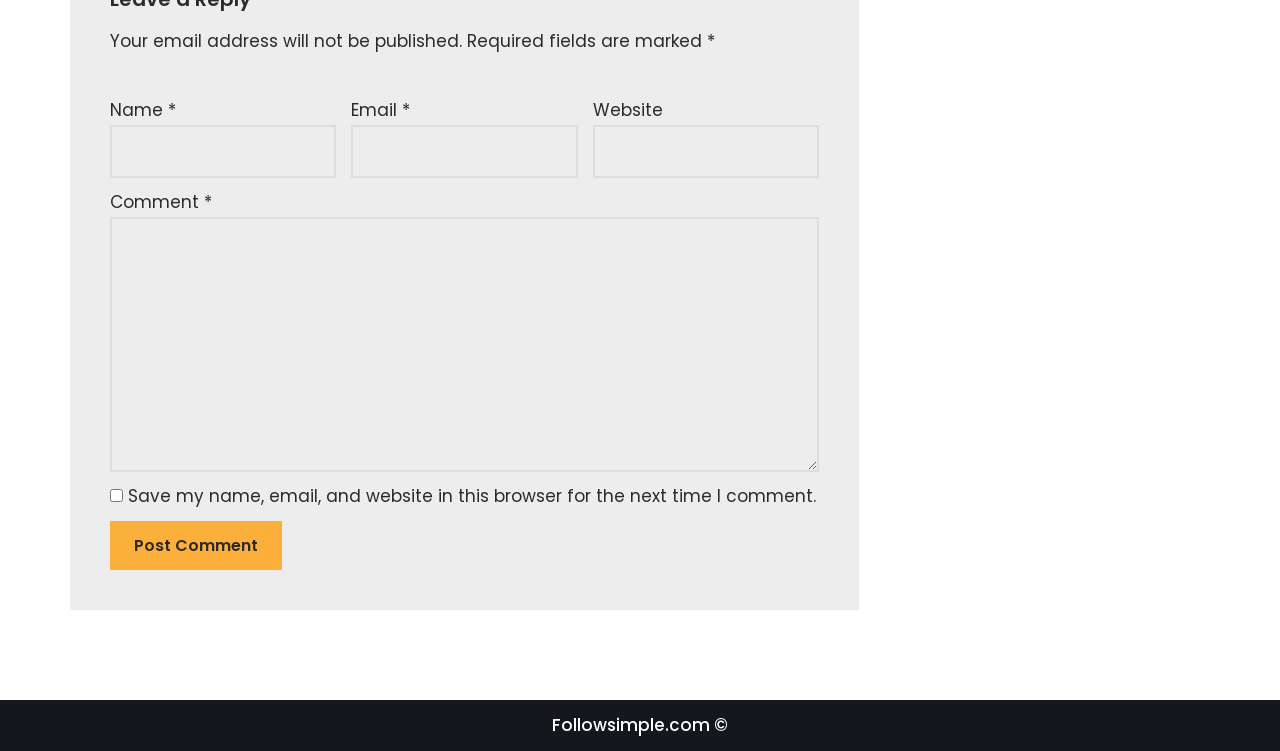Provide a short answer to the following question with just one word or phrase: What is the purpose of the 'Name' field?

To enter user's name